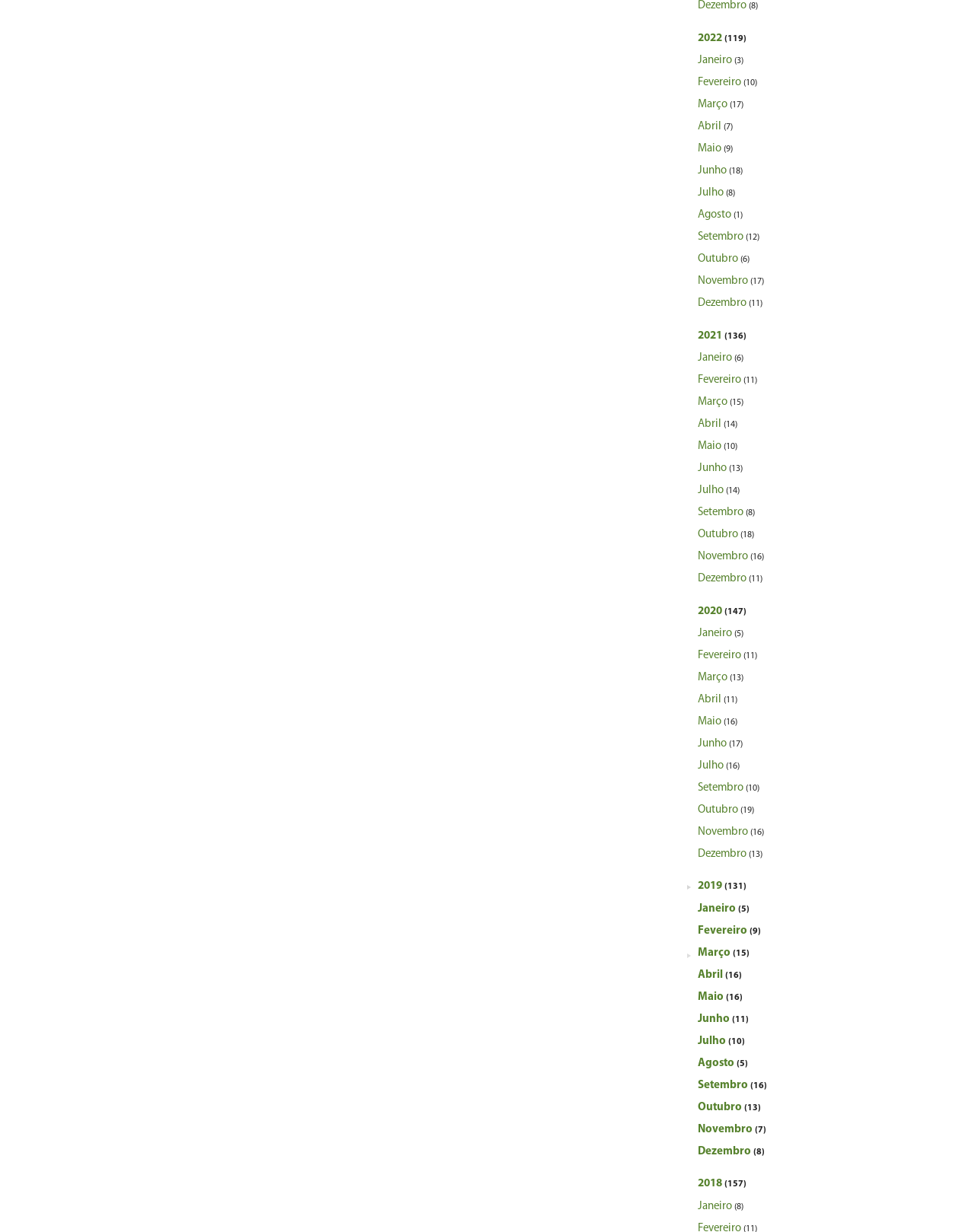Pinpoint the bounding box coordinates of the area that should be clicked to complete the following instruction: "View December 2022". The coordinates must be given as four float numbers between 0 and 1, i.e., [left, top, right, bottom].

[0.716, 0.0, 0.778, 0.009]